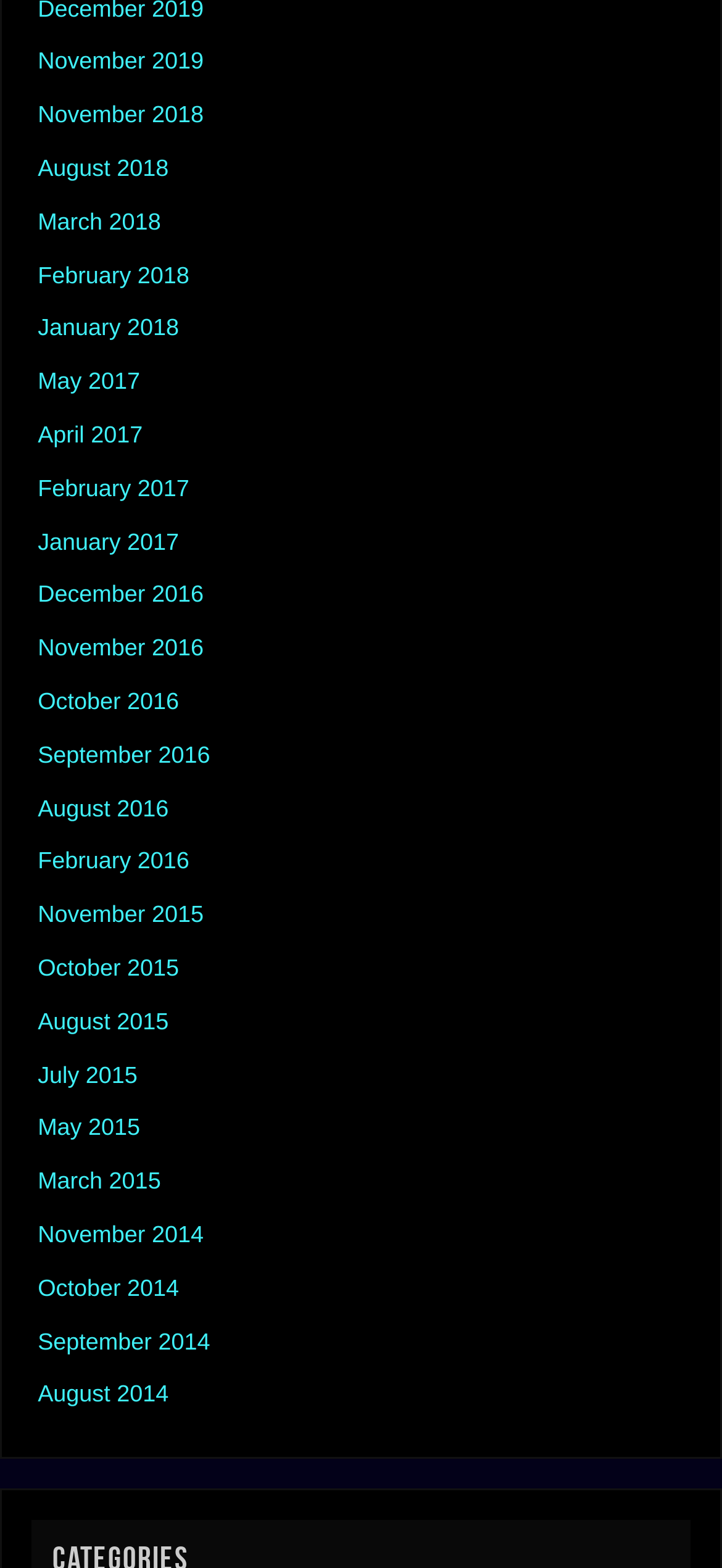How many months are listed for the year 2016?
Answer with a single word or short phrase according to what you see in the image.

5